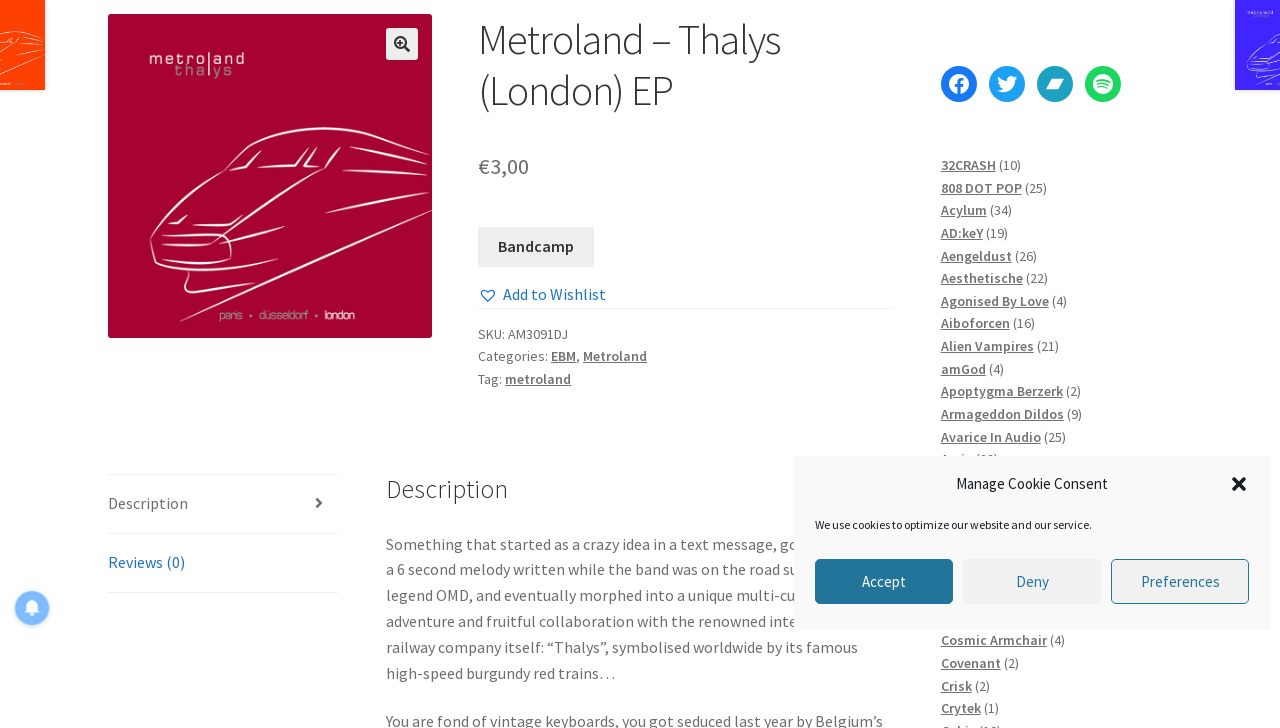Identify the bounding box for the UI element that is described as follows: "Add to Wishlist".

[0.374, 0.387, 0.474, 0.422]